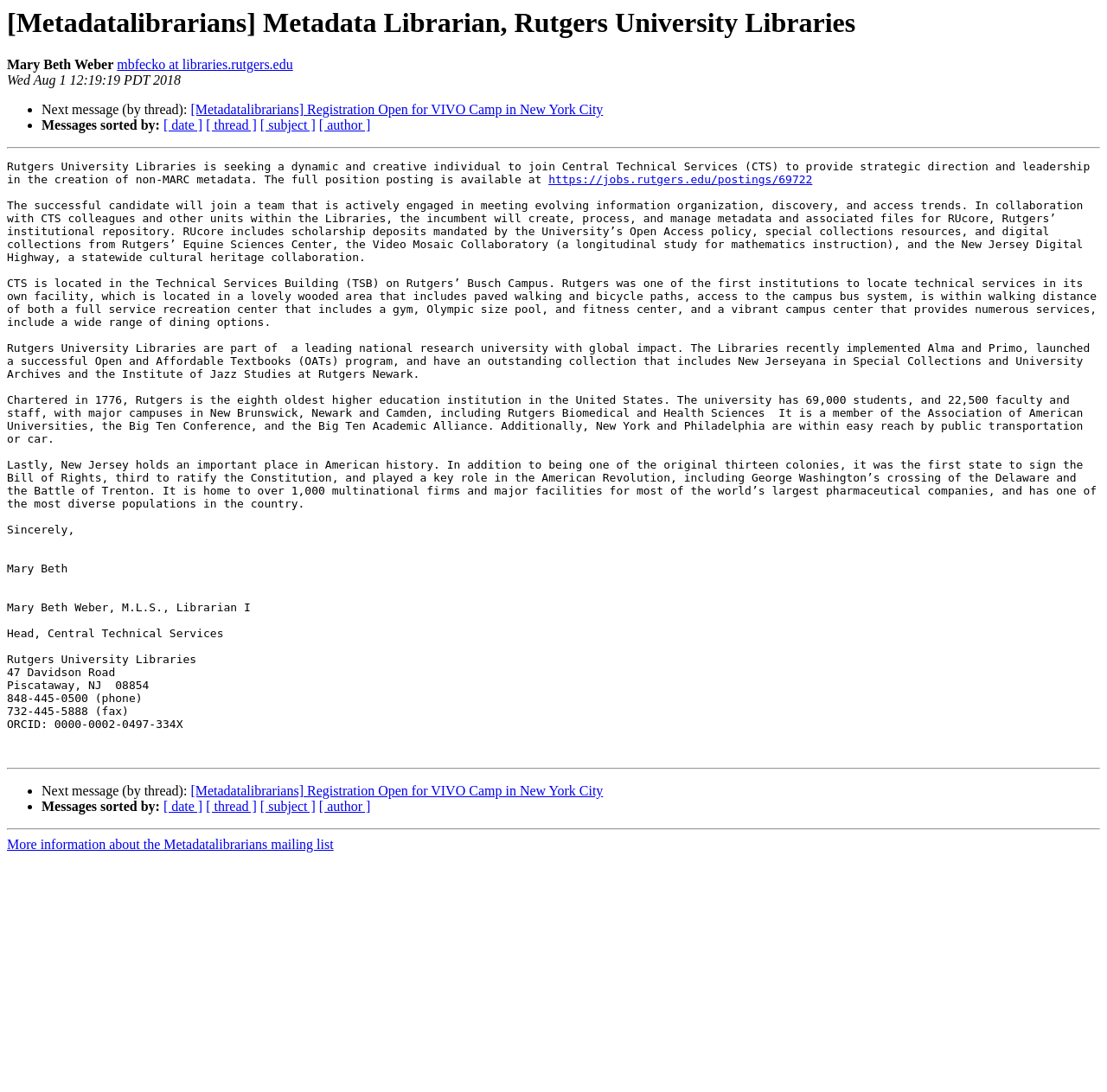Please give a concise answer to this question using a single word or phrase: 
What is the location of the Technical Services Building?

Busch Campus